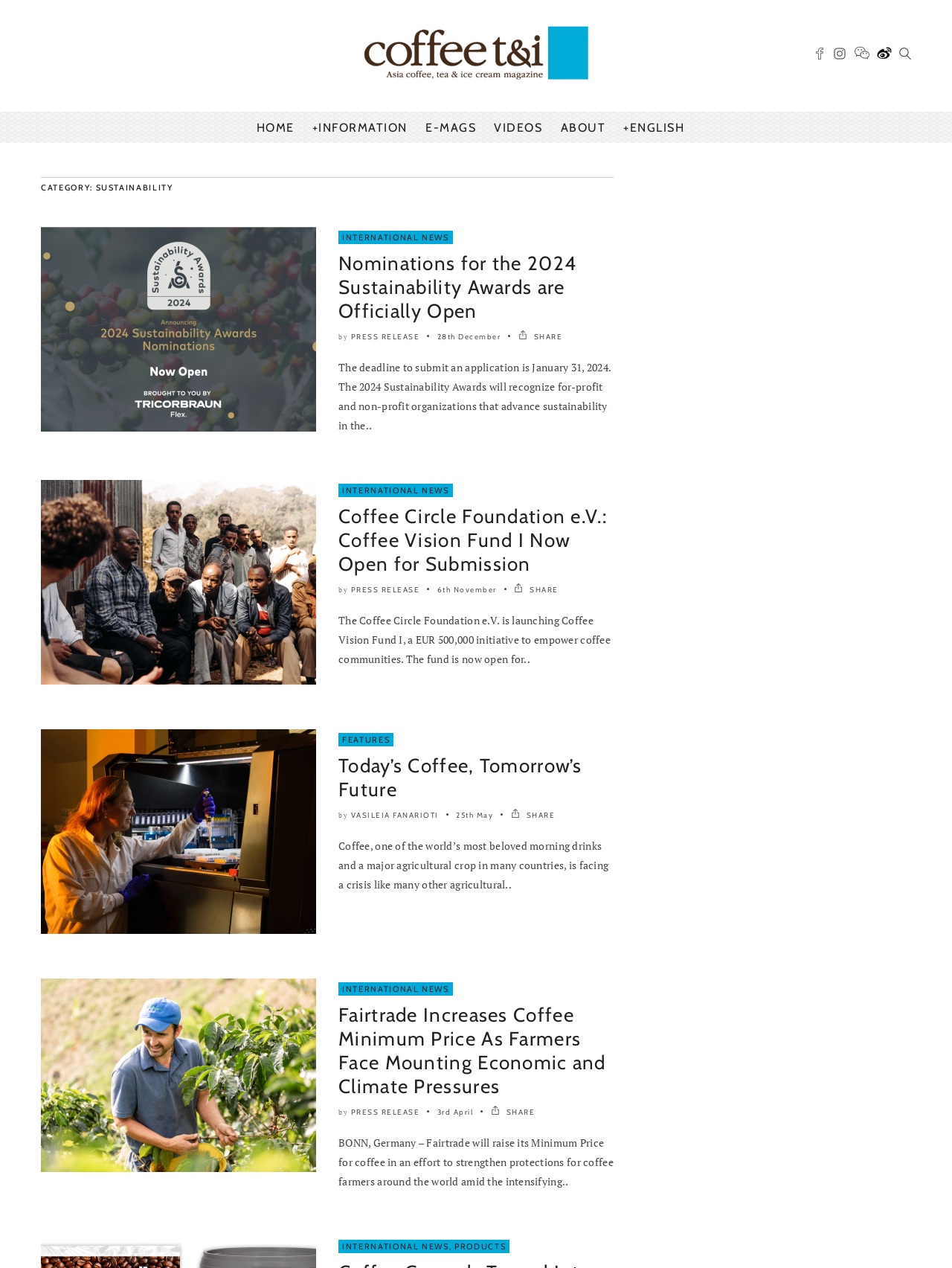How many articles are on this webpage? Please answer the question using a single word or phrase based on the image.

4